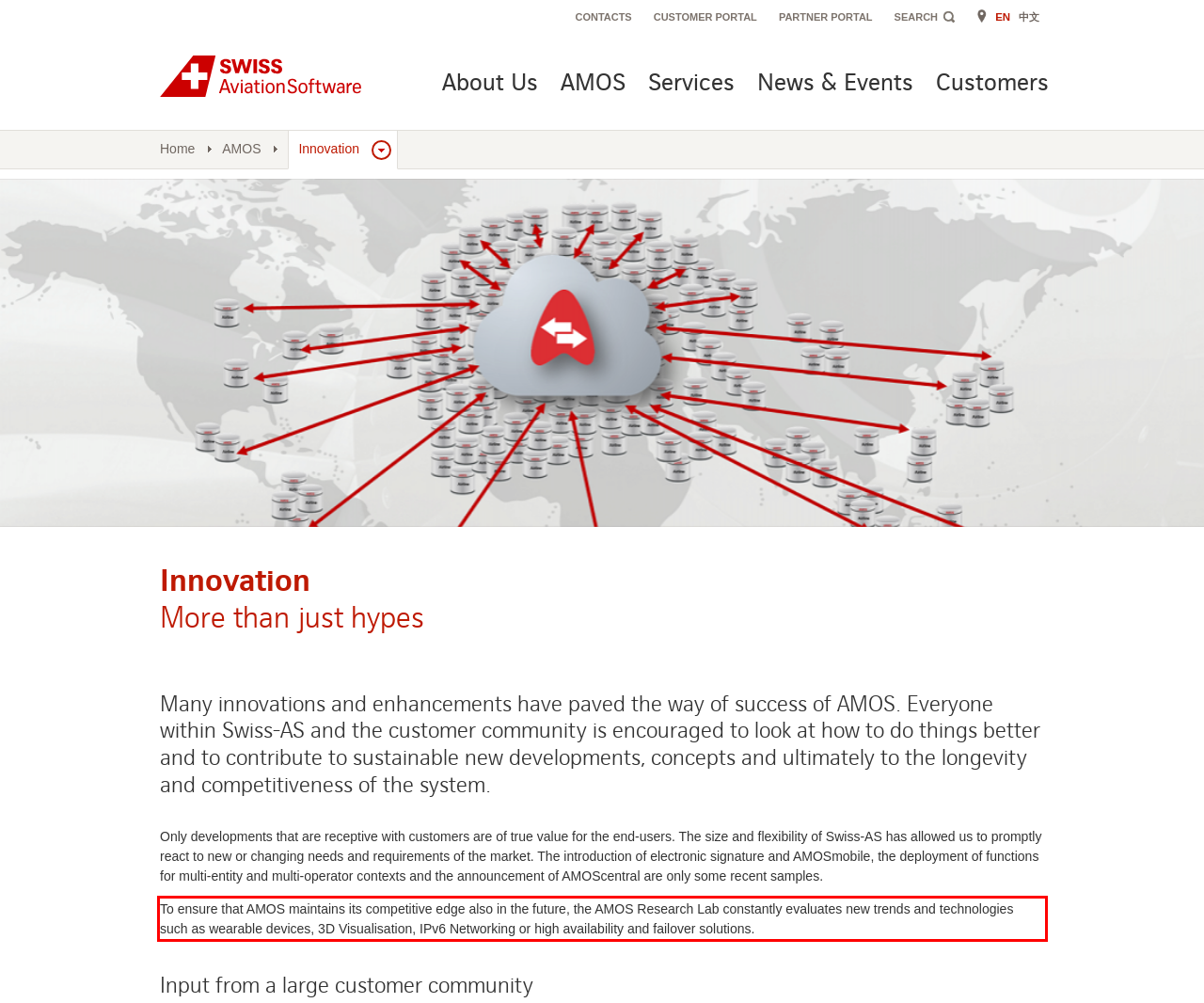Please perform OCR on the text within the red rectangle in the webpage screenshot and return the text content.

To ensure that AMOS maintains its competitive edge also in the future, the AMOS Research Lab constantly evaluates new trends and technologies such as wearable devices, 3D Visualisation, IPv6 Networking or high availability and failover solutions.